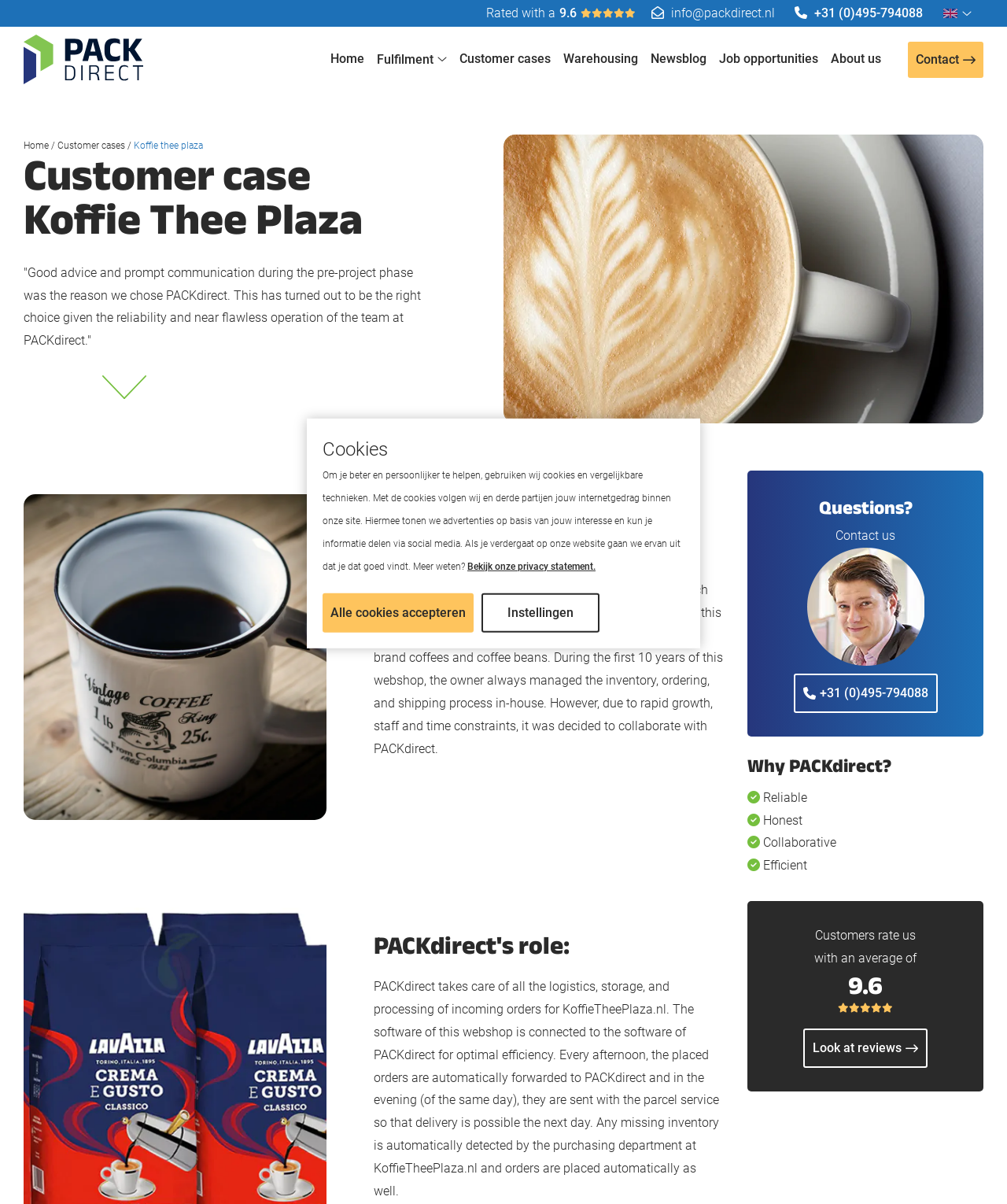Determine the bounding box coordinates of the target area to click to execute the following instruction: "Read the customer case of Koffie Thee Plaza."

[0.023, 0.134, 0.43, 0.207]